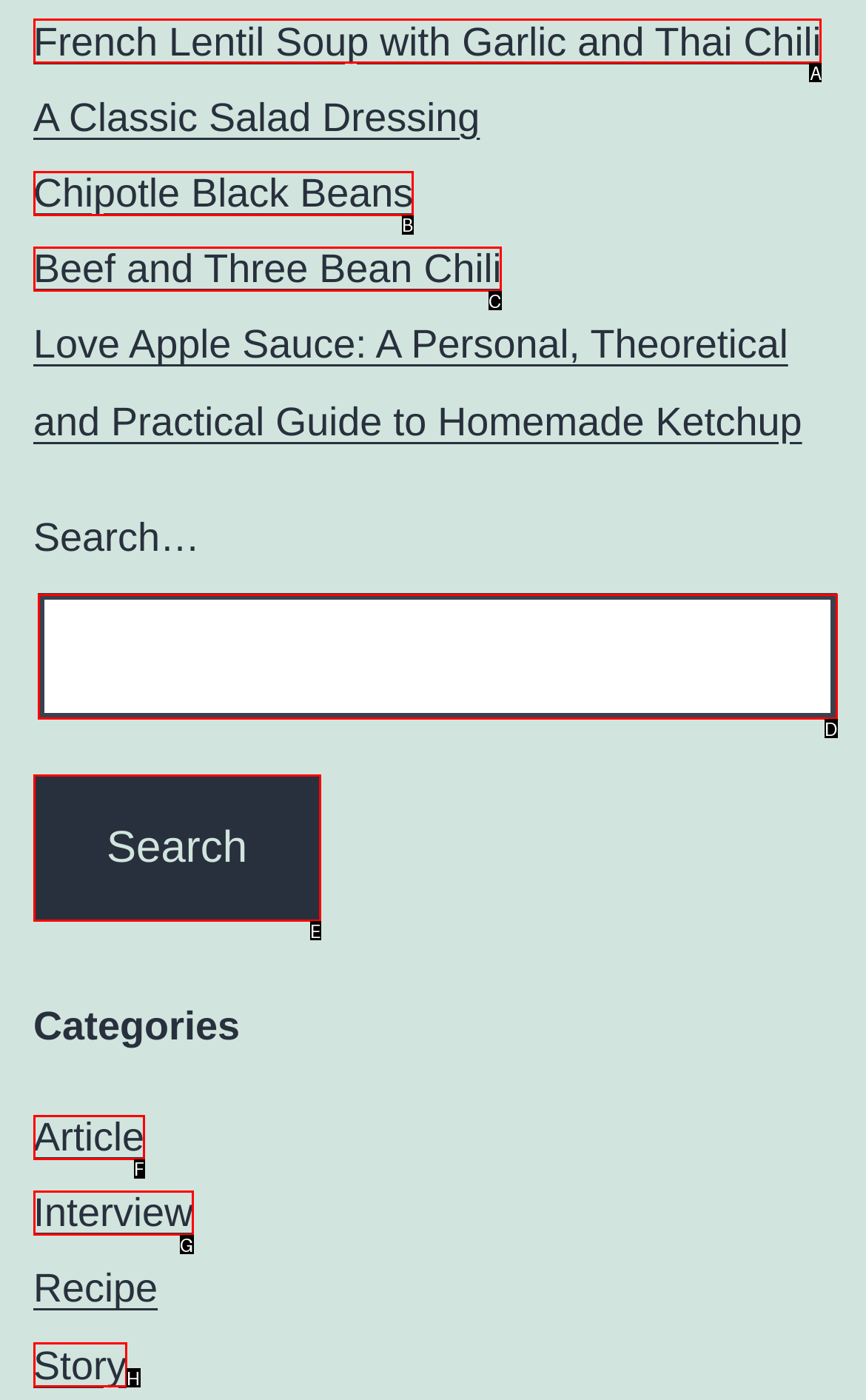Choose the option that matches the following description: Article
Answer with the letter of the correct option.

F